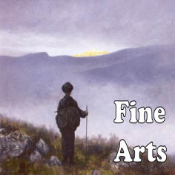What is the theme of the artwork?
Please provide a comprehensive answer based on the visual information in the image.

The caption states that the title of the artwork 'emphasizes the significance of fine arts in celebrating and expressing the human experience through visual mediums', implying that the artwork is meant to celebrate and express human experience.